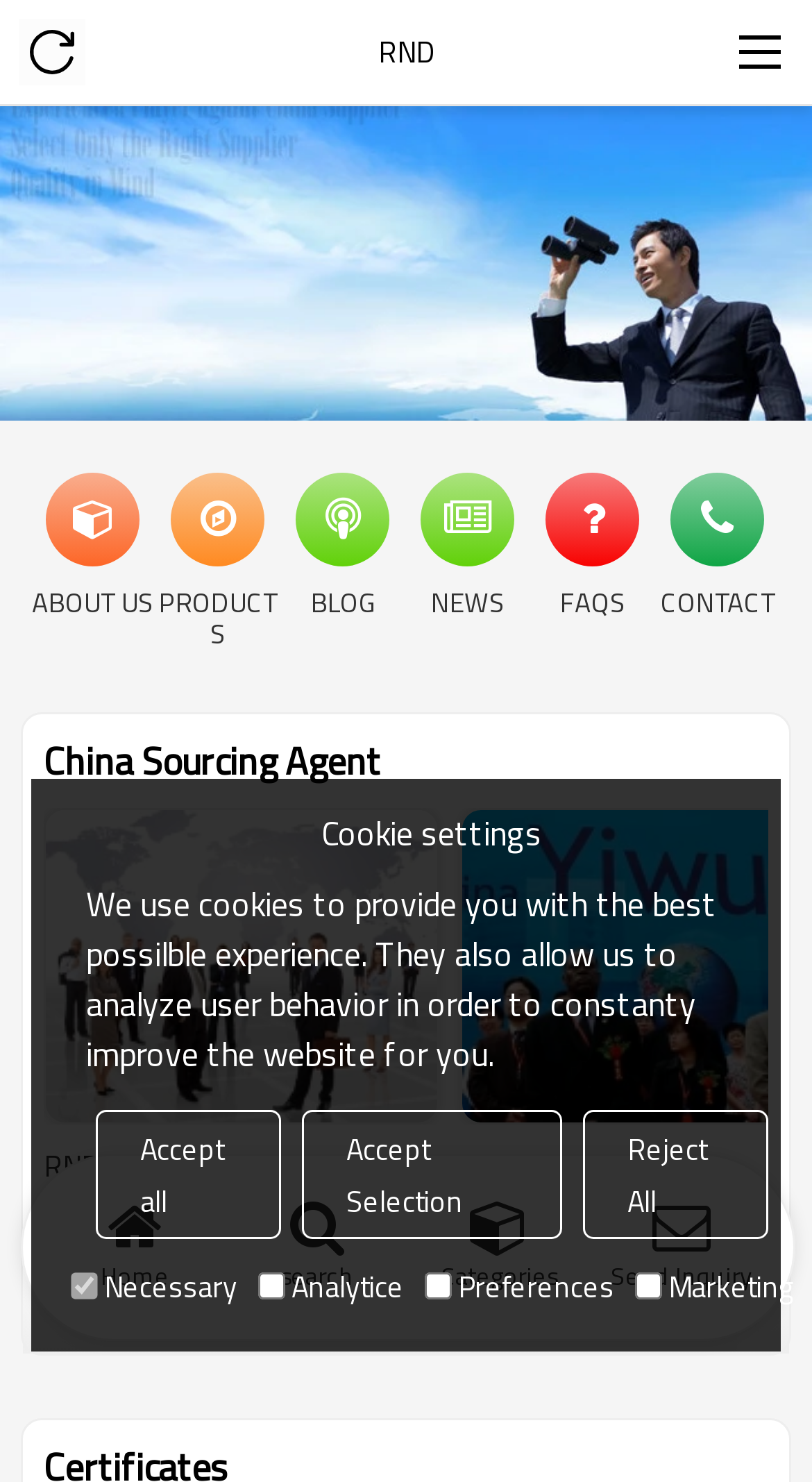Locate the bounding box coordinates of the element I should click to achieve the following instruction: "Send an inquiry".

[0.727, 0.794, 0.951, 0.875]